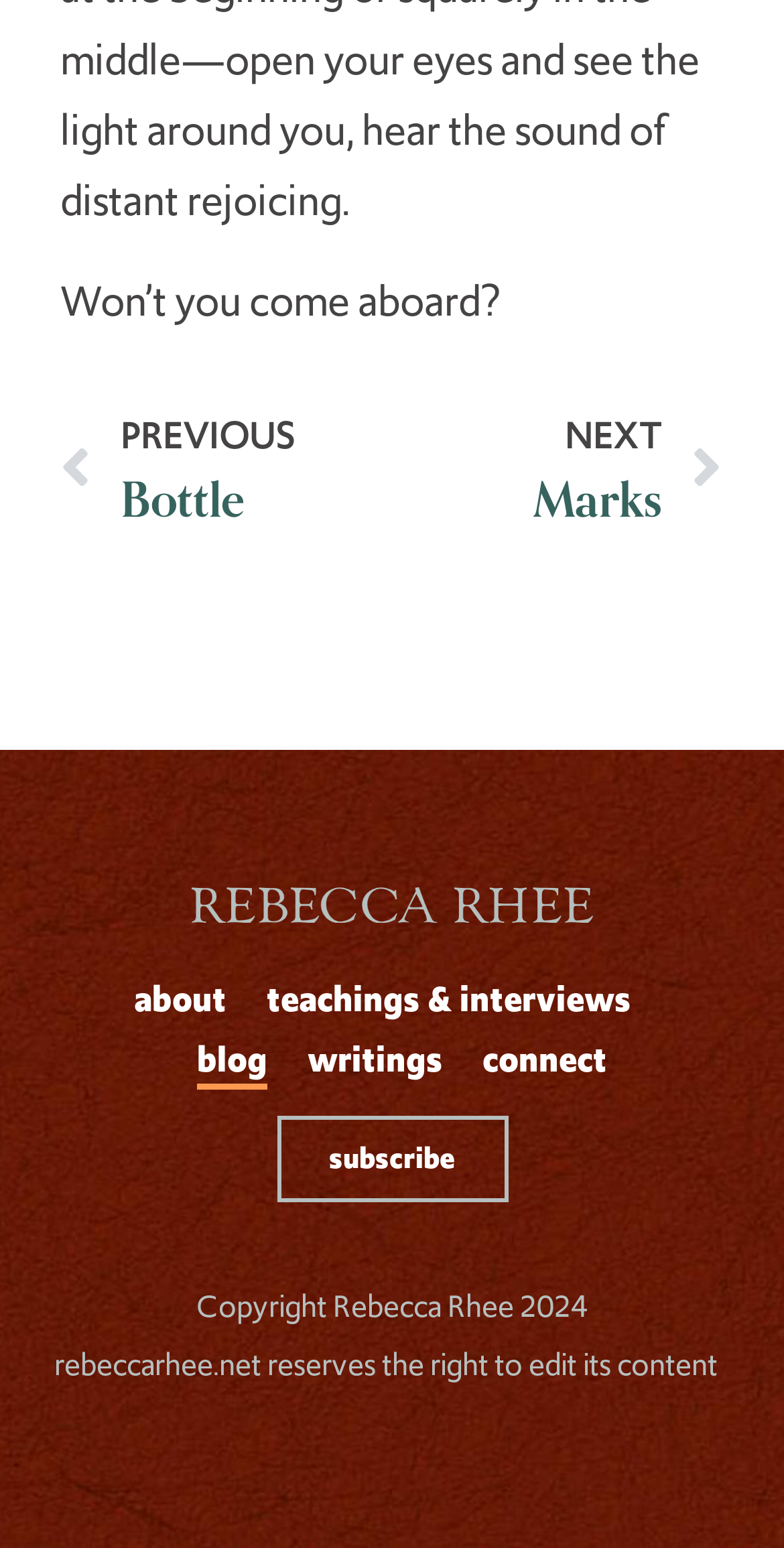Please locate the bounding box coordinates of the element that needs to be clicked to achieve the following instruction: "Check 'Eligibility Criteria for 8171 Pass Gov PK'". The coordinates should be four float numbers between 0 and 1, i.e., [left, top, right, bottom].

None